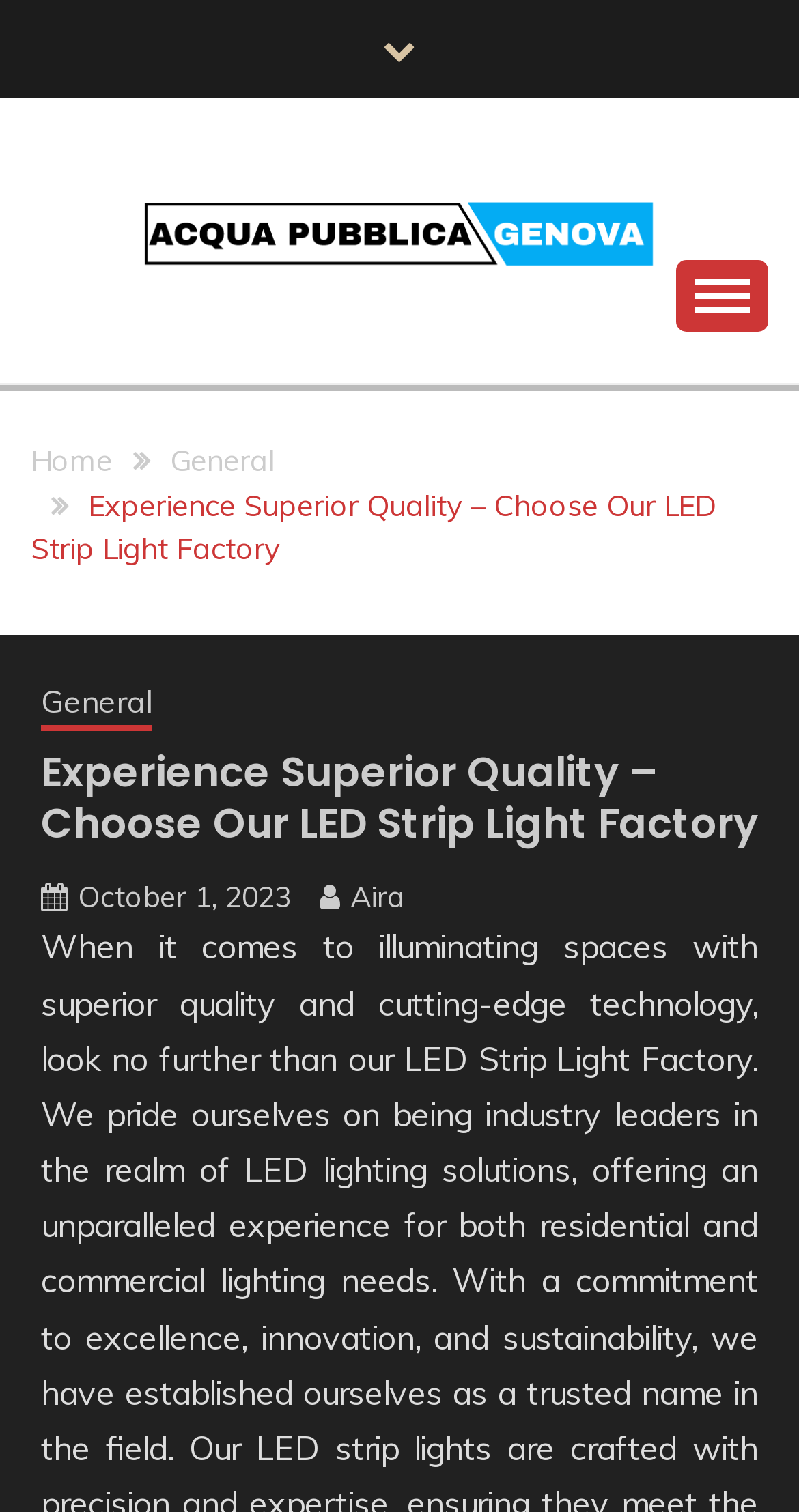Please specify the coordinates of the bounding box for the element that should be clicked to carry out this instruction: "go to KTH homepage". The coordinates must be four float numbers between 0 and 1, formatted as [left, top, right, bottom].

None